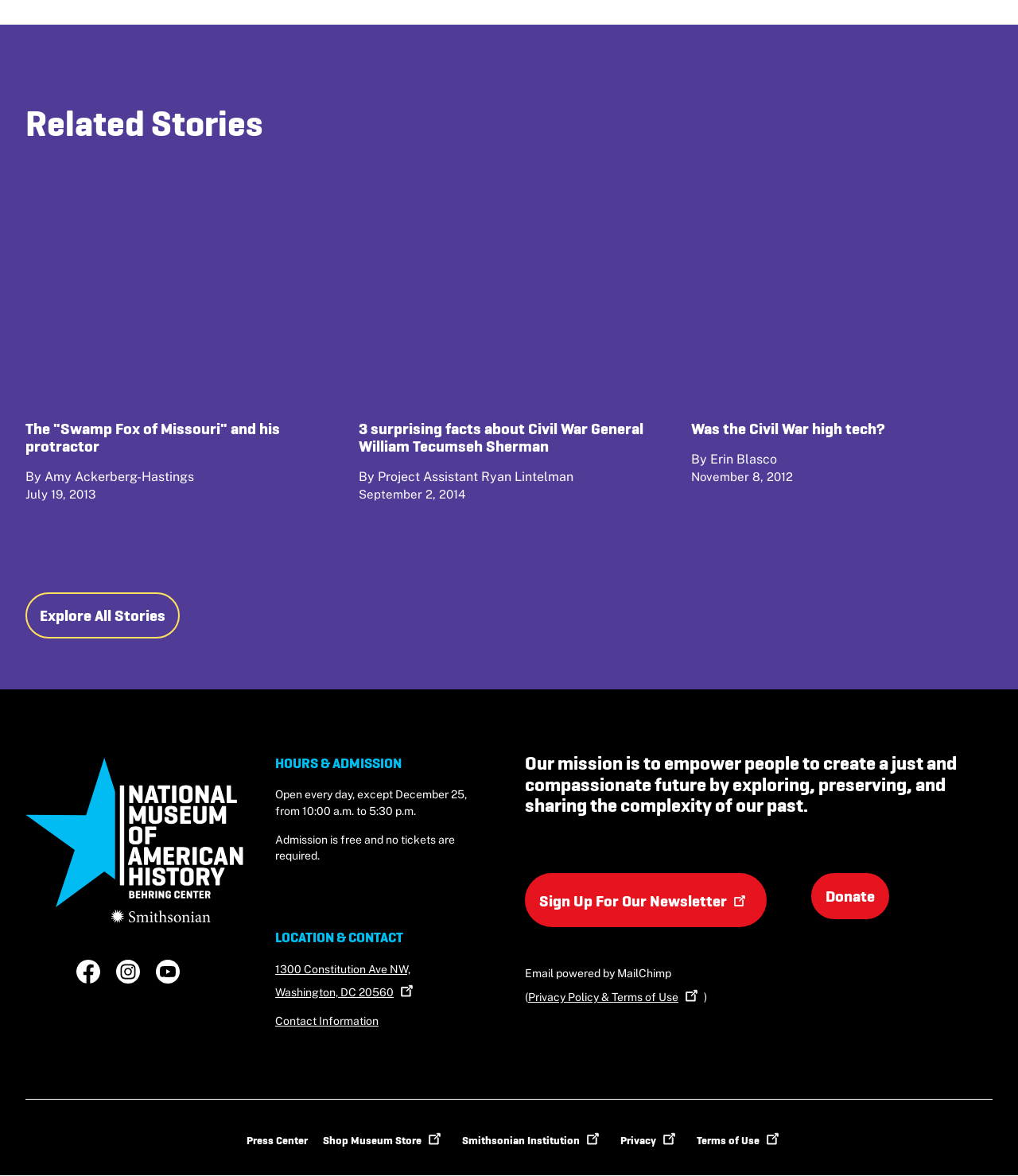Could you specify the bounding box coordinates for the clickable section to complete the following instruction: "Sign Up For Our Newsletter"?

[0.516, 0.743, 0.753, 0.789]